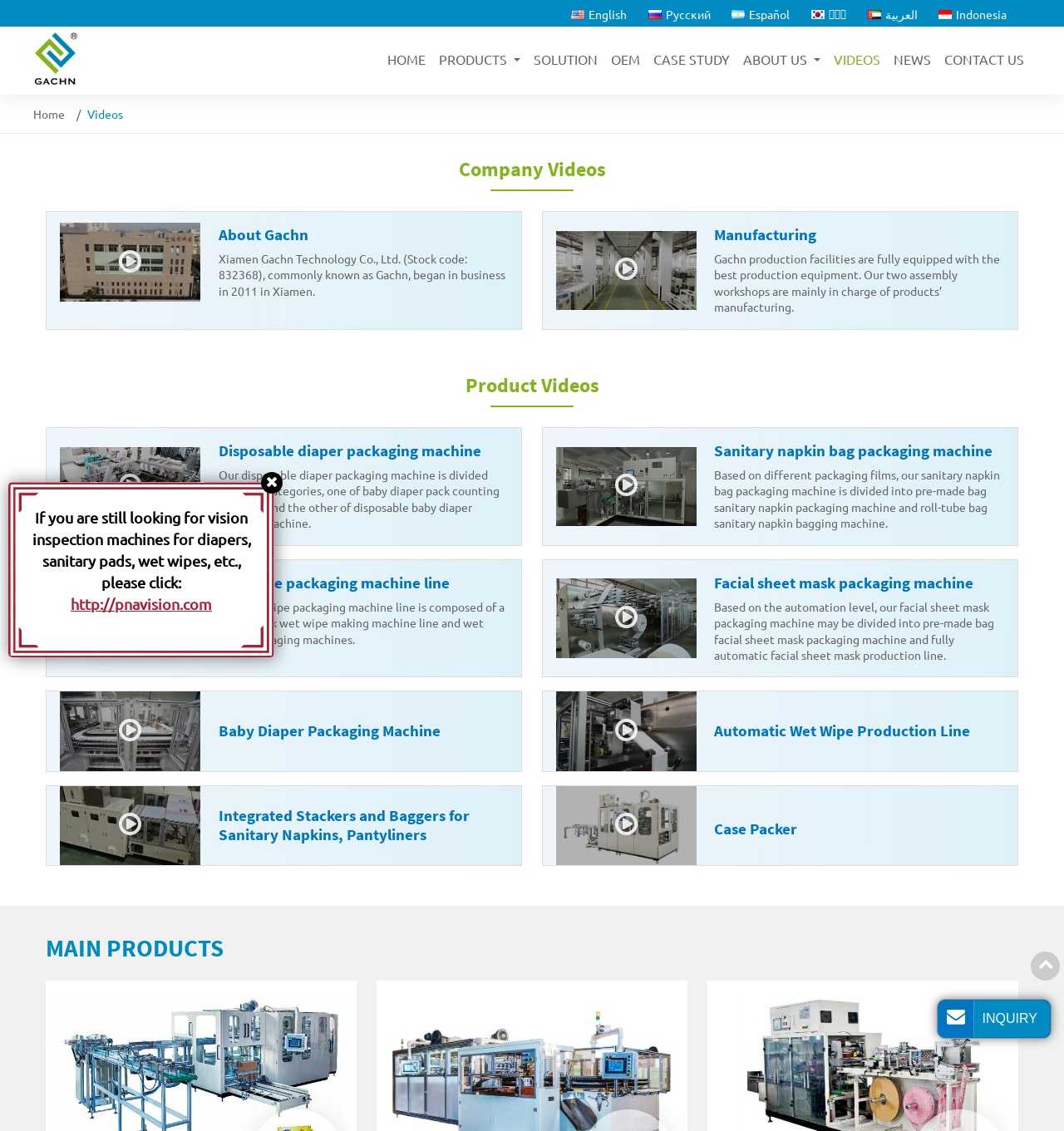Determine the bounding box coordinates for the area that should be clicked to carry out the following instruction: "Learn more about Disposable diaper packaging machine".

[0.056, 0.378, 0.478, 0.482]